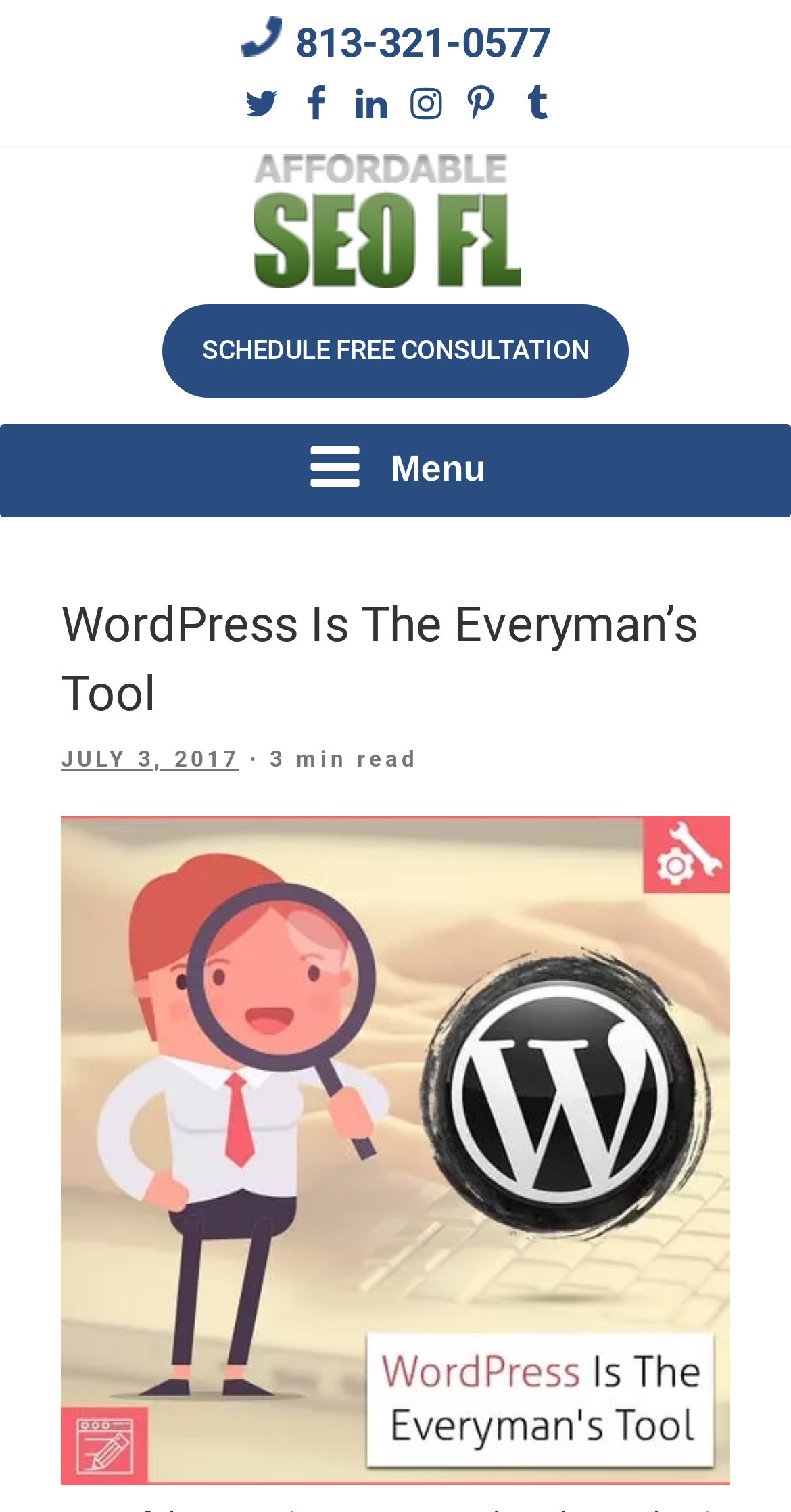Respond to the question below with a single word or phrase:
What is the phone number on the webpage?

813-321-0577